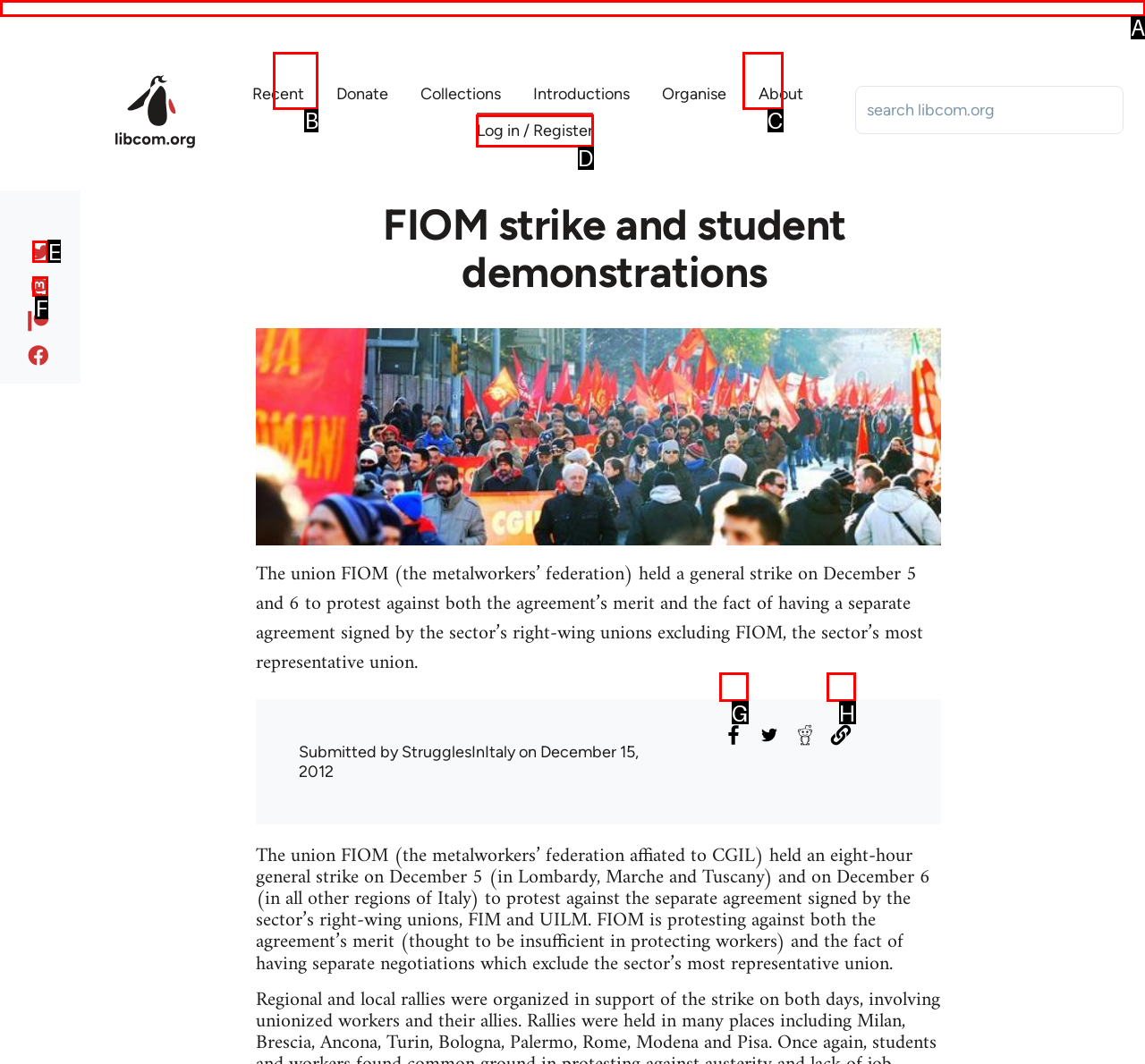Given the task: Log in or Register, point out the letter of the appropriate UI element from the marked options in the screenshot.

D